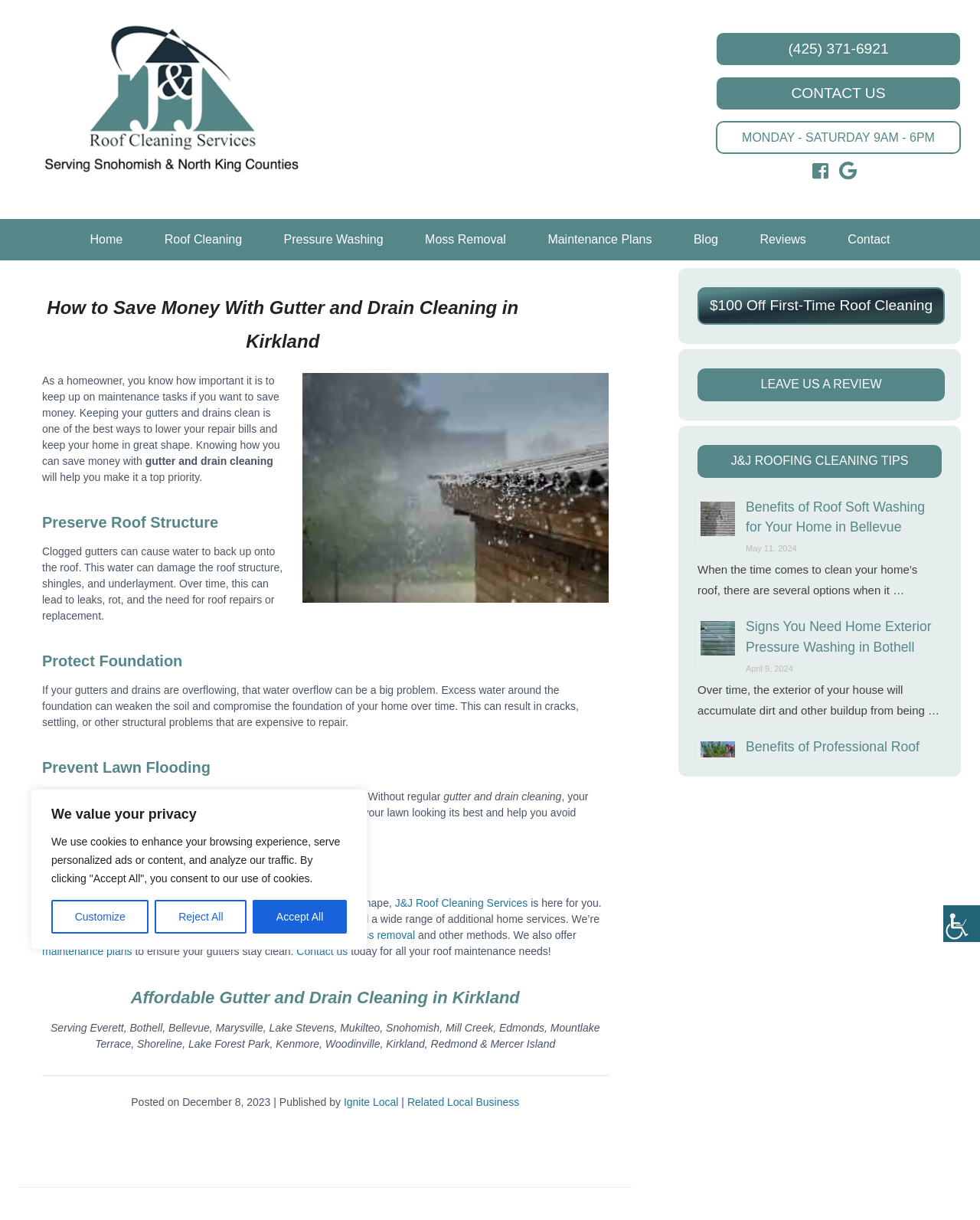Can you identify and provide the main heading of the webpage?

J&J Roof Cleaning Services